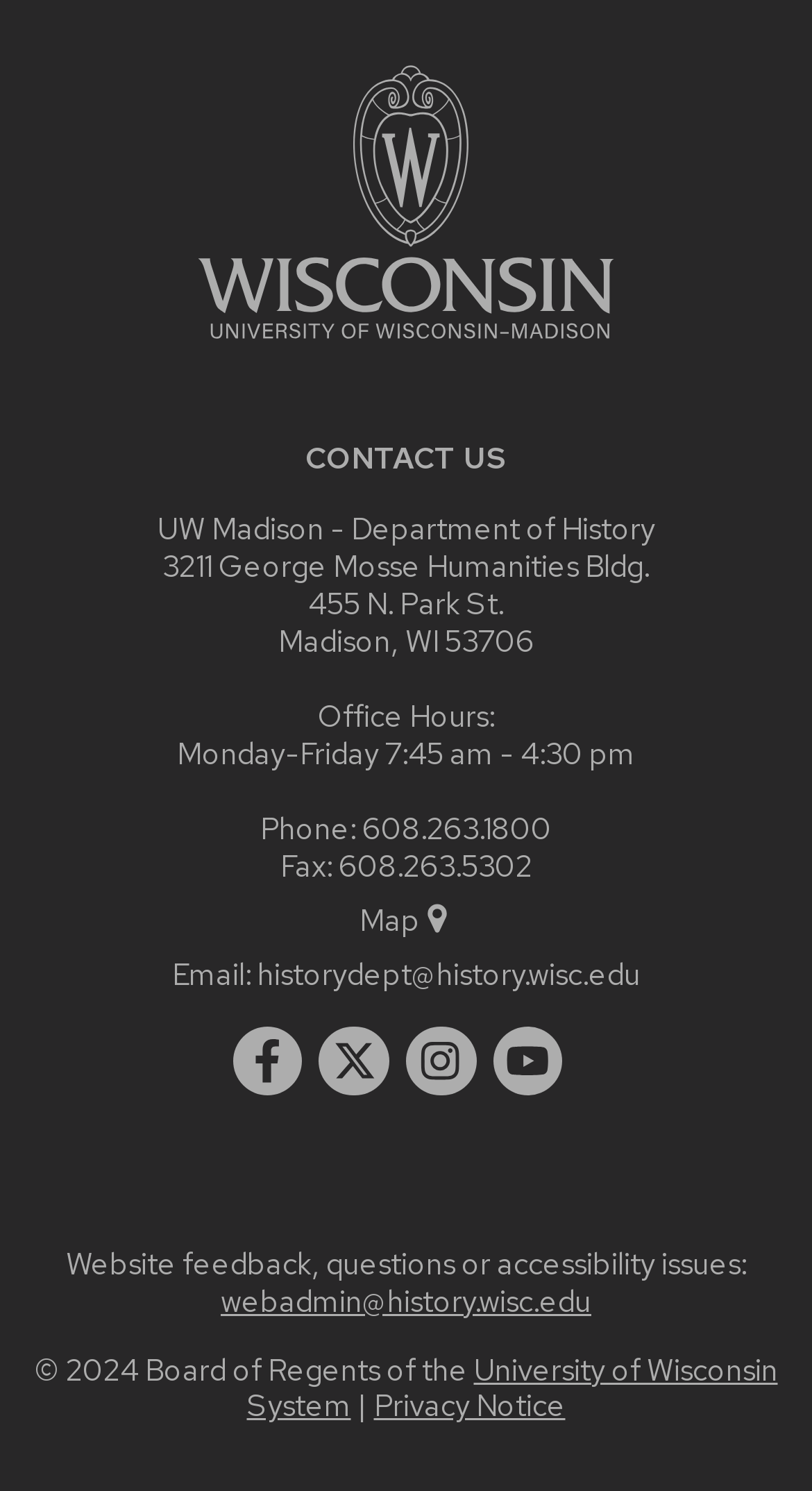What are the office hours of the department?
Based on the image, give a concise answer in the form of a single word or short phrase.

Monday-Friday 7:45 am - 4:30 pm